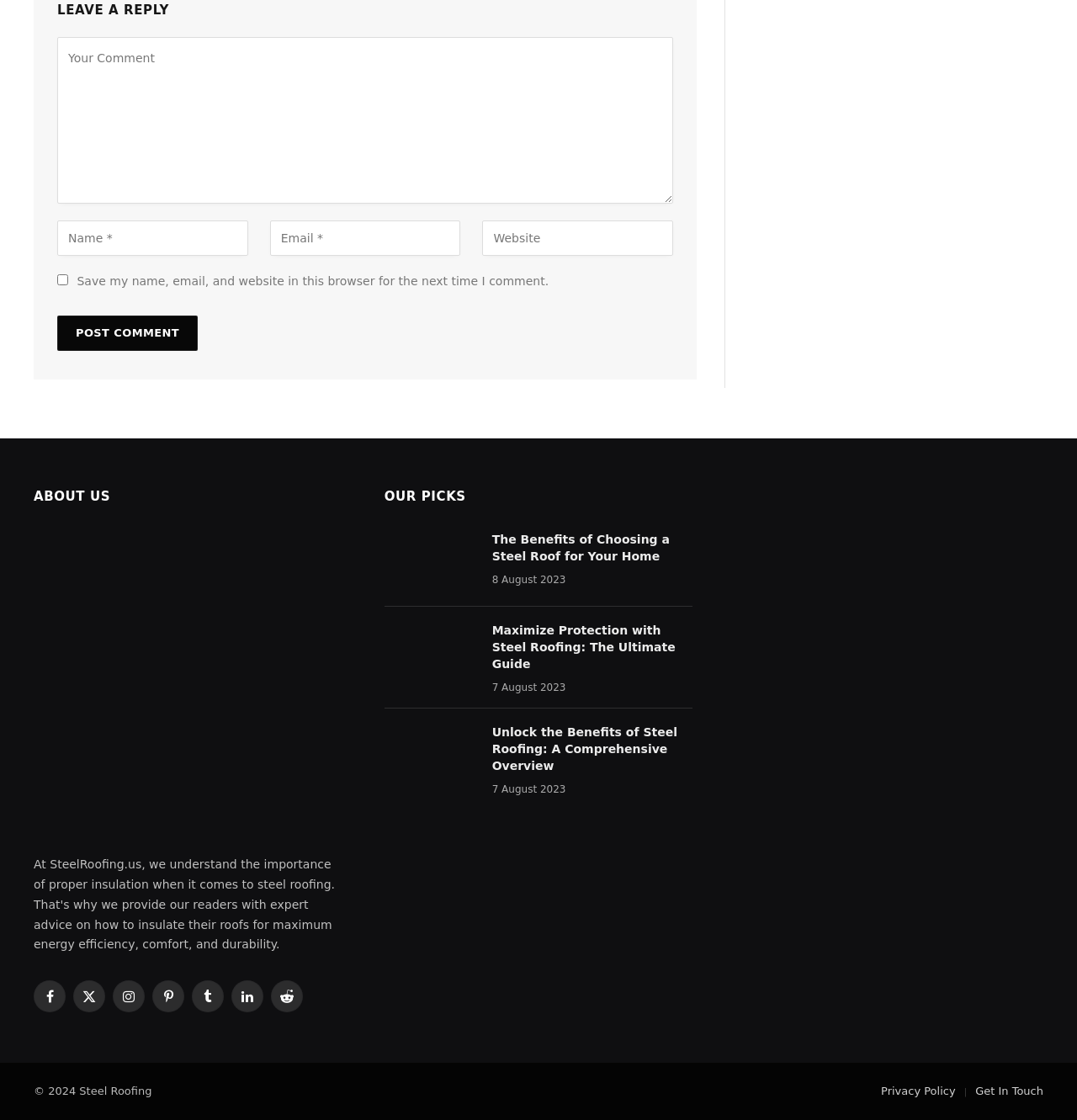Identify the bounding box coordinates for the region of the element that should be clicked to carry out the instruction: "Search for something on this site". The bounding box coordinates should be four float numbers between 0 and 1, i.e., [left, top, right, bottom].

None